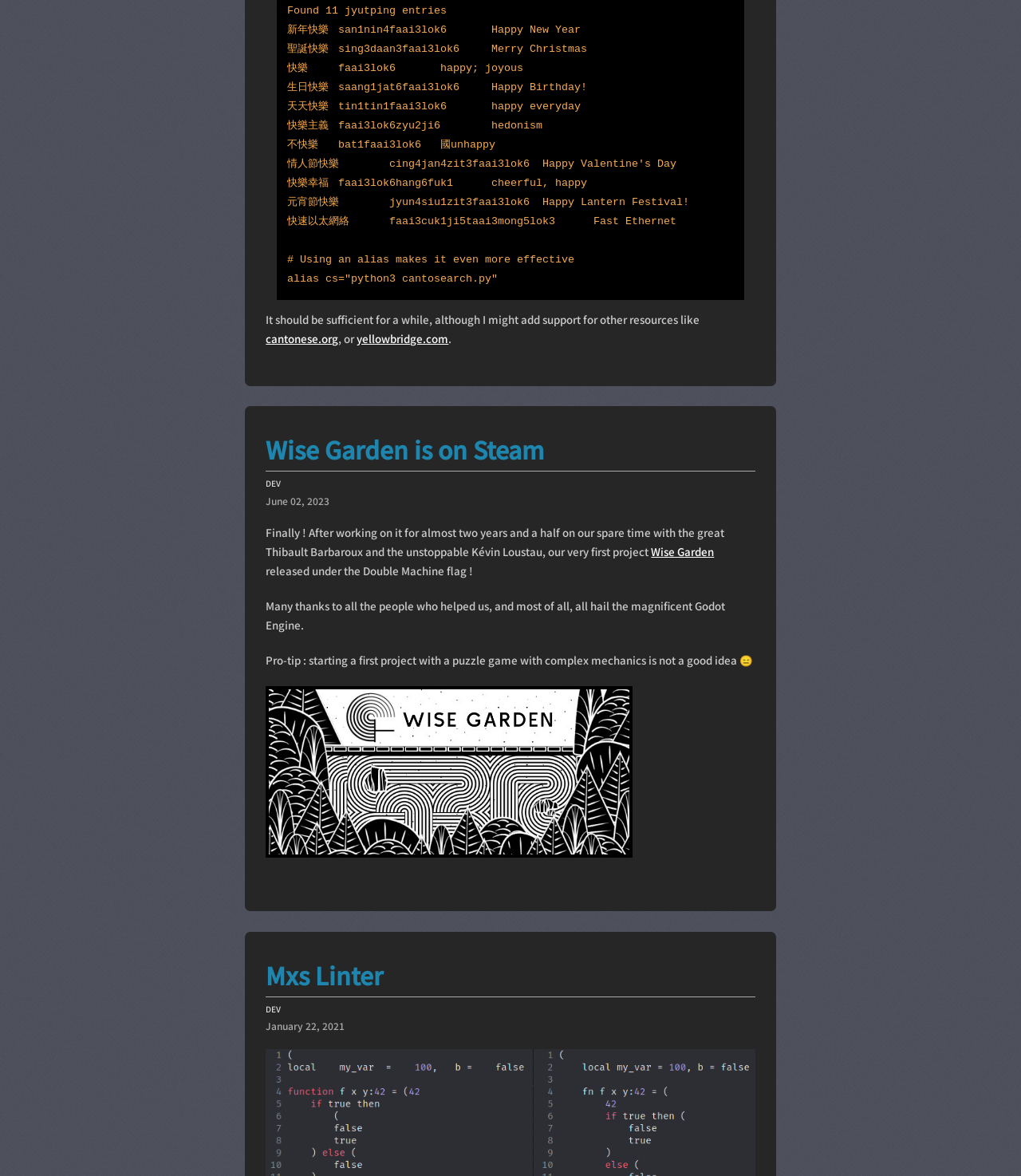Please locate the UI element described by "yellowbridge.com" and provide its bounding box coordinates.

[0.349, 0.281, 0.439, 0.294]